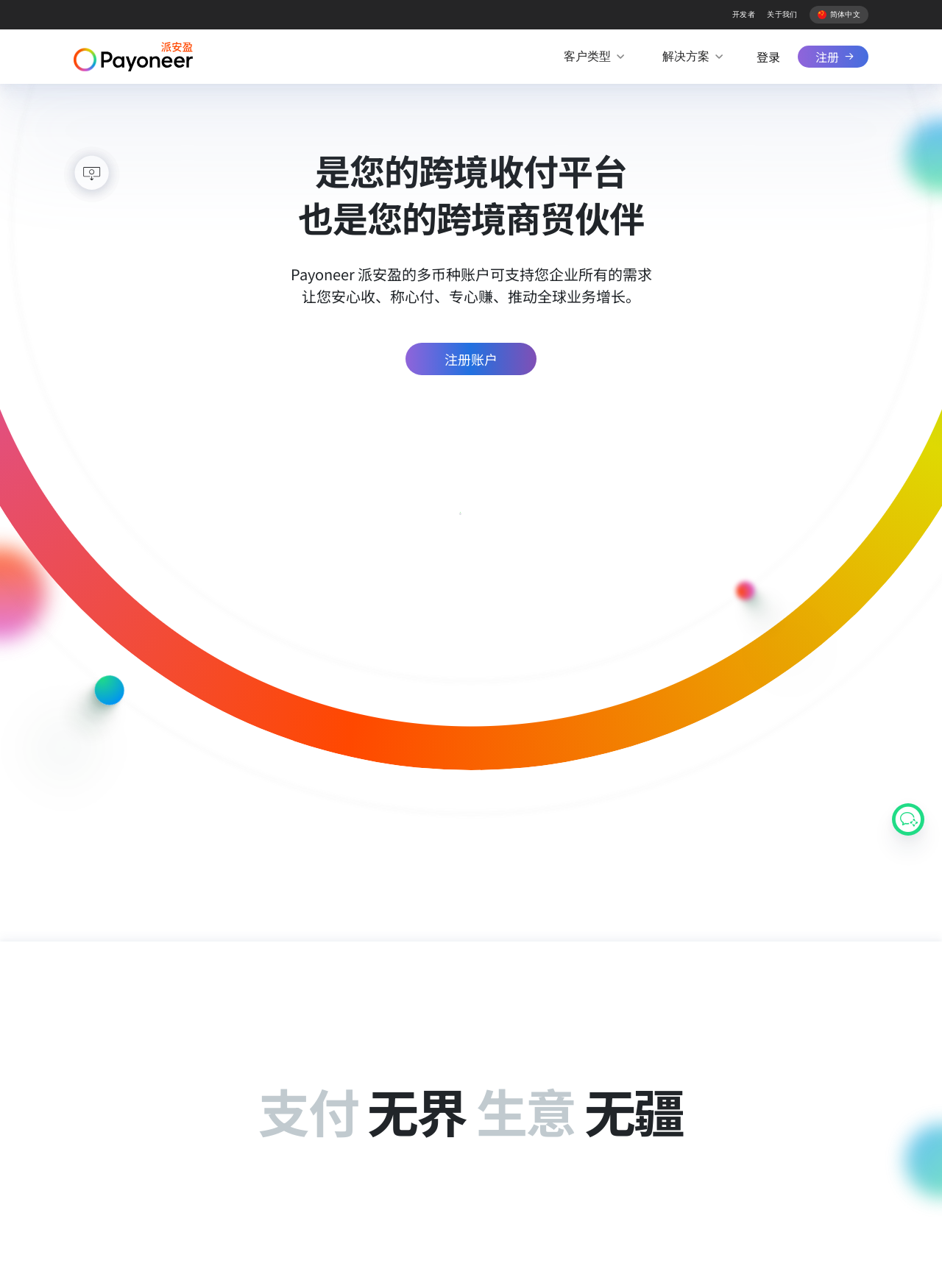Detail the webpage's structure and highlights in your description.

This webpage is a digital payment platform for businesses, specifically Payoneer. At the top, there are several links, including "开发者" (Developer), "关于我们" (About Us), and "简体中文" (Simplified Chinese), aligned horizontally. Below these links, there is a prominent Payoneer logo, which is an image.

The main content area is divided into two sections. On the left, there is a heading that reads "是您的跨境收付平台 也是您的跨境商贸伙伴" (Your Cross-Border Payment Platform and Cross-Border Trade Partner). Below this heading, there are two paragraphs of text describing the benefits of using Payoneer, including its multi-currency account and ability to support all business needs. There is also a call-to-action link to "注册账户" (Register an Account).

On the right side of the main content area, there are three images, each with a lottie animation container. These images are stacked vertically and take up most of the right side of the page.

At the bottom of the page, there is a heading that reads "支付 无界 生意 无疆" (Payment Without Borders, Business Without Borders). This heading is accompanied by two marks, which are likely icons or graphics.

In the top-right corner of the page, there are several links, including "客户类型" (Customer Type), "解决方案" (Solutions), and "登录" (Login). Next to these links is a "注册" (Register) button with a lottie animation container.

Overall, the webpage is promoting Payoneer as a digital payment platform for businesses, highlighting its benefits and features, and encouraging visitors to register for an account.